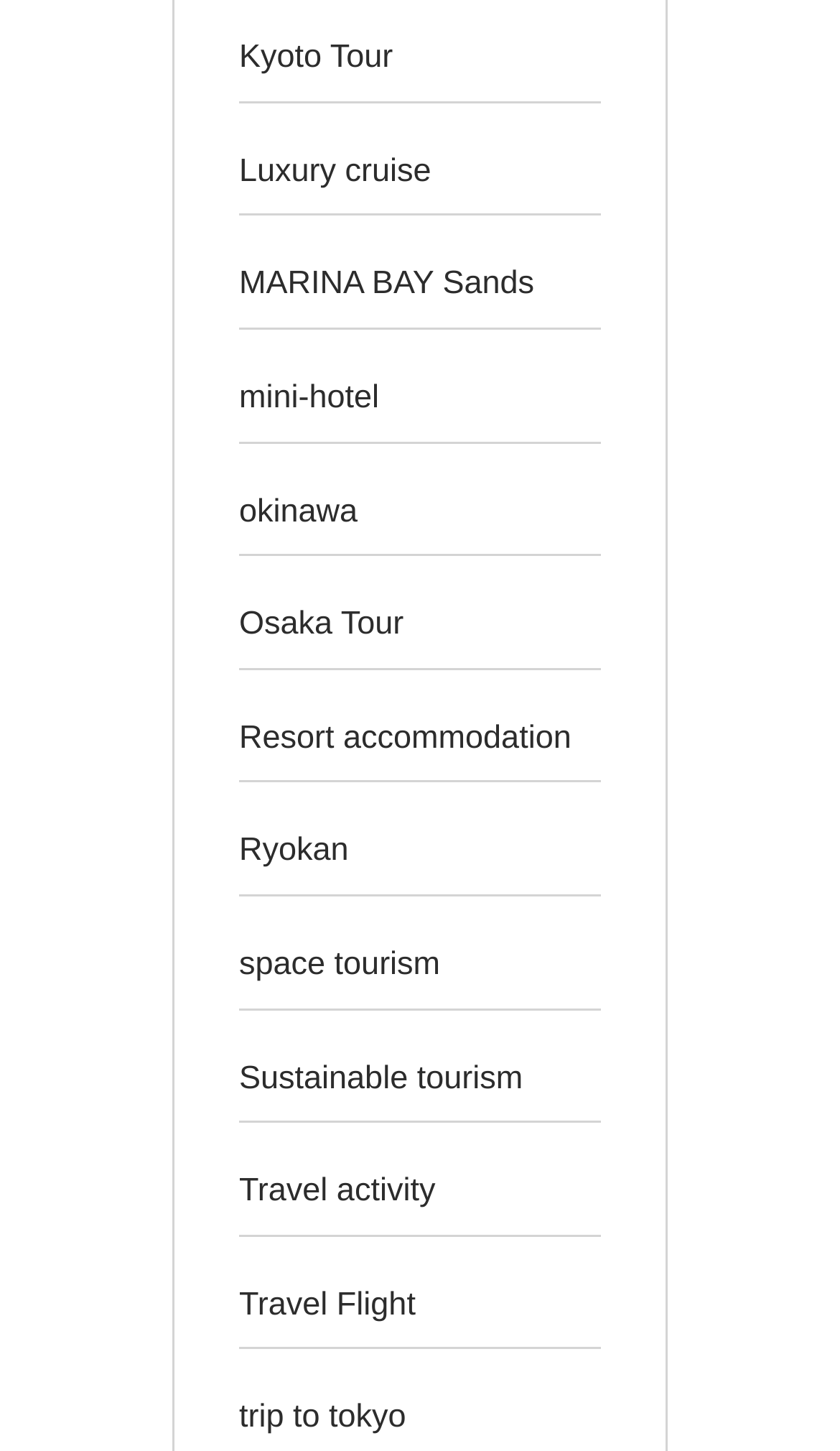Use the details in the image to answer the question thoroughly: 
What is the topmost link on the webpage?

By analyzing the bounding box coordinates, I determined that the link 'Kyoto Tour' has the smallest y1 value (0.027) among all links, indicating it is the topmost link on the webpage.